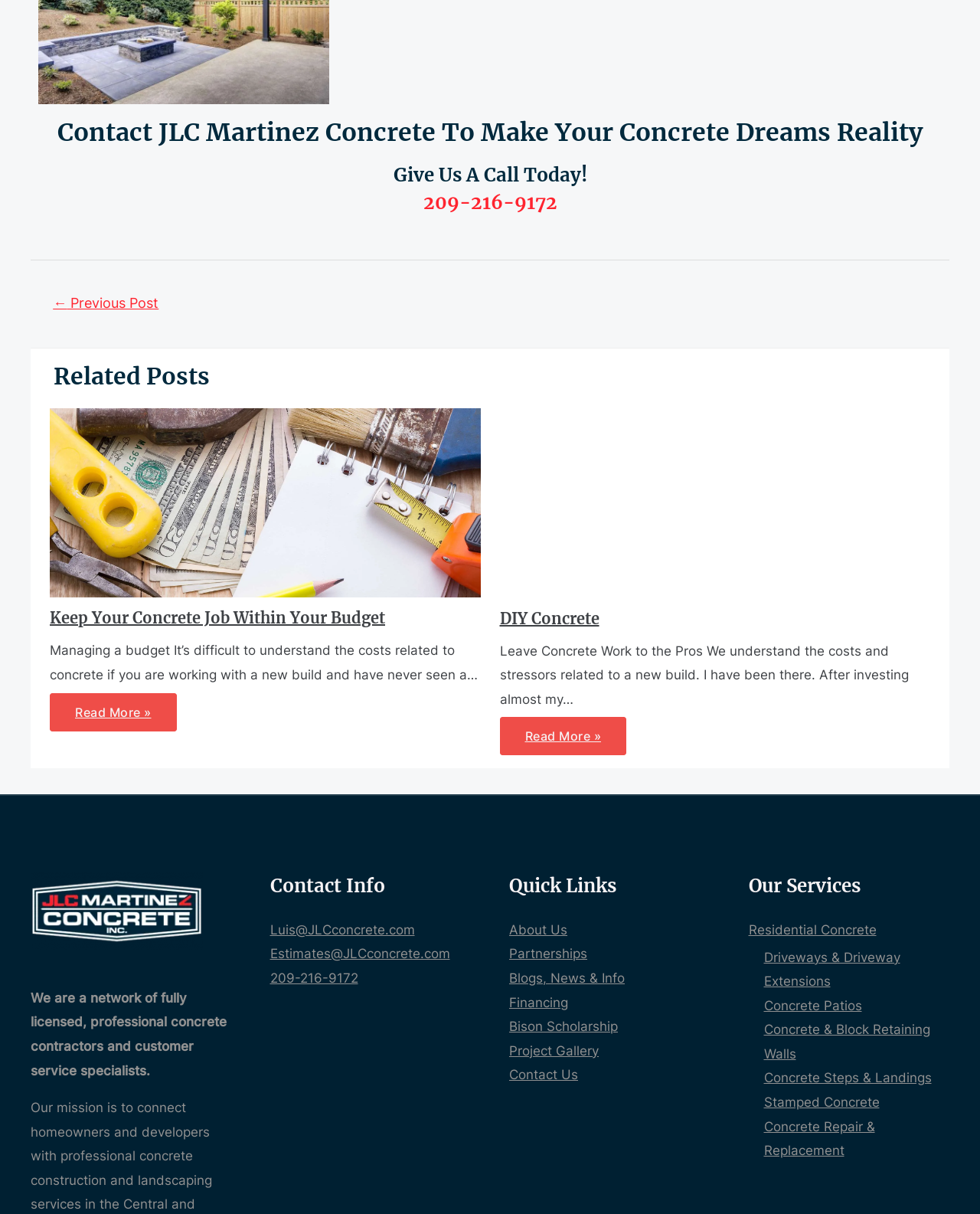Give a succinct answer to this question in a single word or phrase: 
How many related posts are there?

2